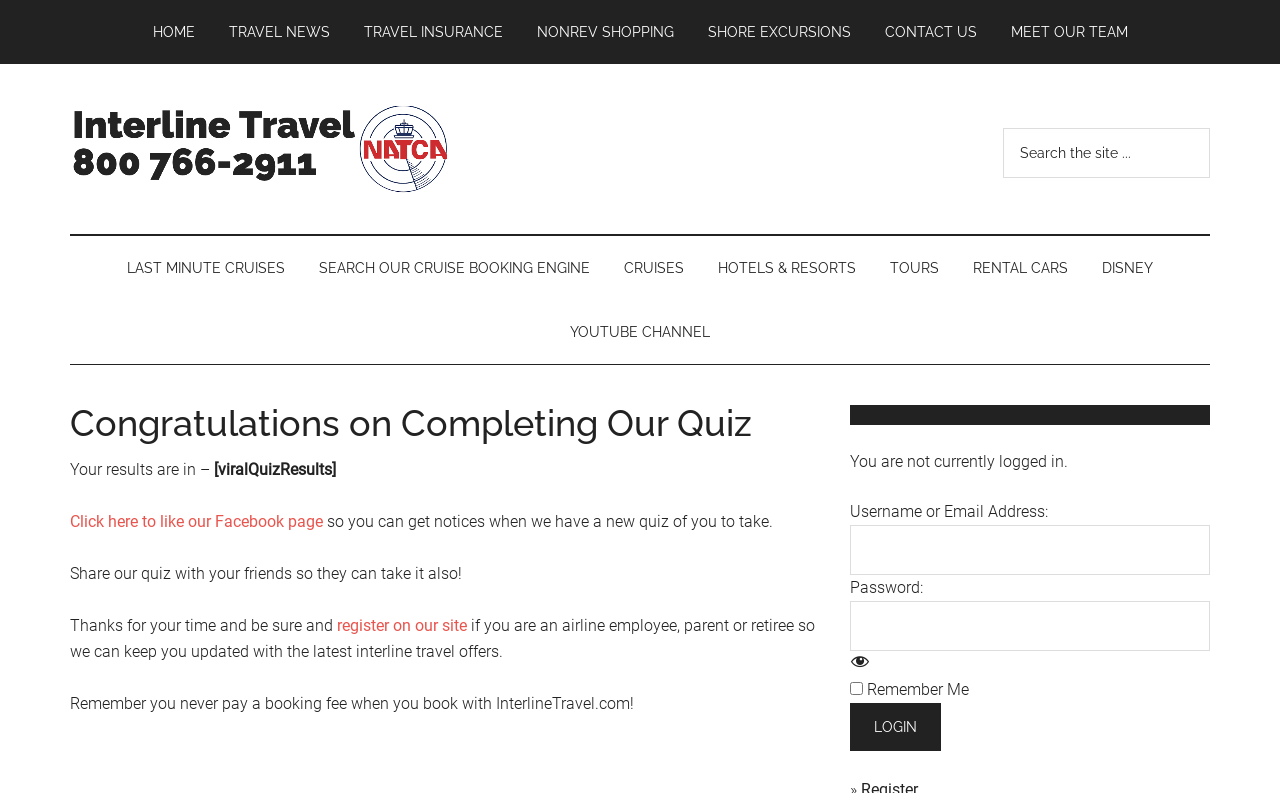Please identify the bounding box coordinates of the clickable region that I should interact with to perform the following instruction: "Click HOME". The coordinates should be expressed as four float numbers between 0 and 1, i.e., [left, top, right, bottom].

[0.107, 0.0, 0.164, 0.081]